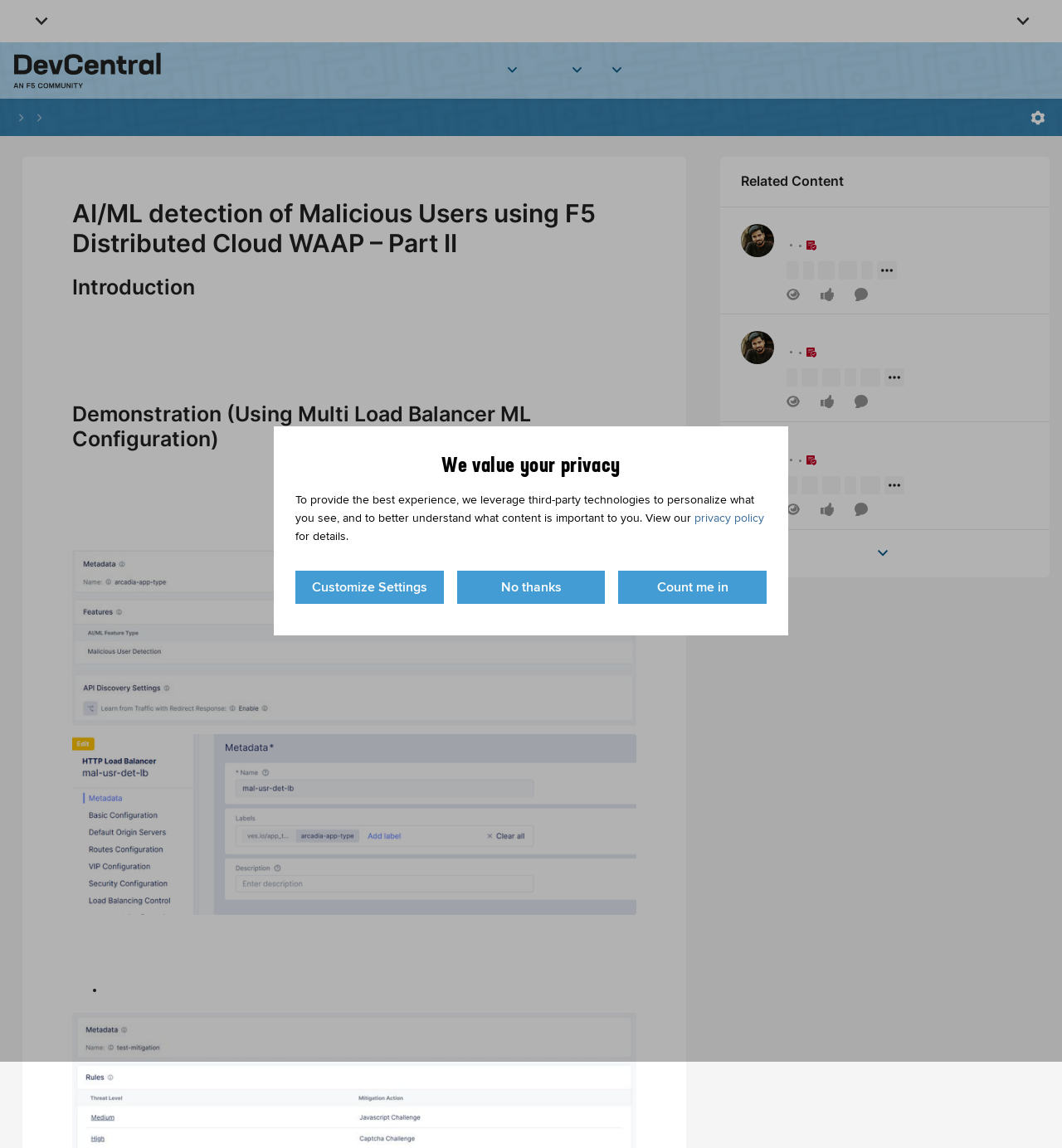Please answer the following question using a single word or phrase: 
What is the bounding box coordinate of the 'Brand Logo' image?

[0.012, 0.044, 0.152, 0.079]